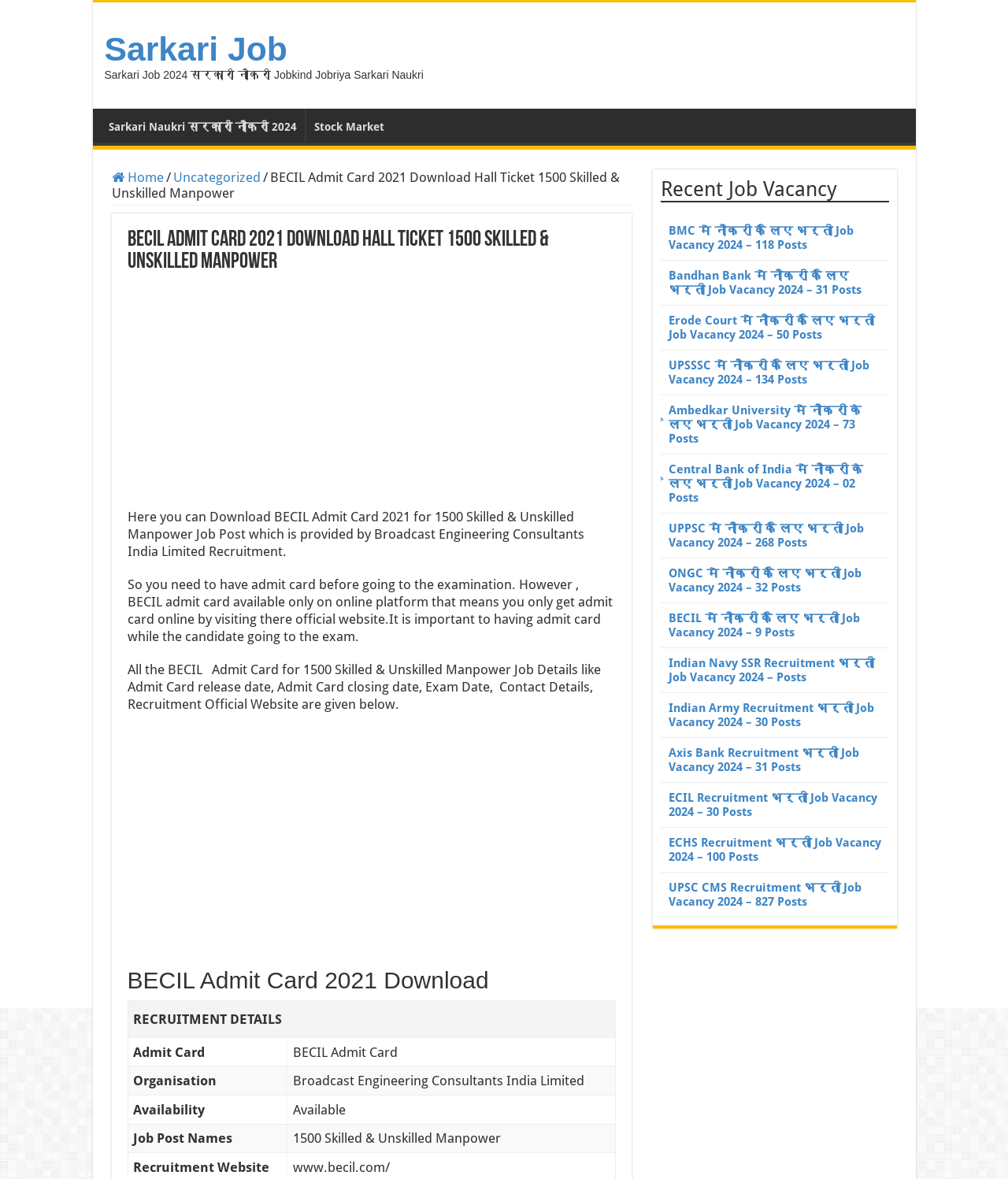For the element described, predict the bounding box coordinates as (top-left x, top-left y, bottom-right x, bottom-right y). All values should be between 0 and 1. Element description: Home

[0.111, 0.144, 0.162, 0.157]